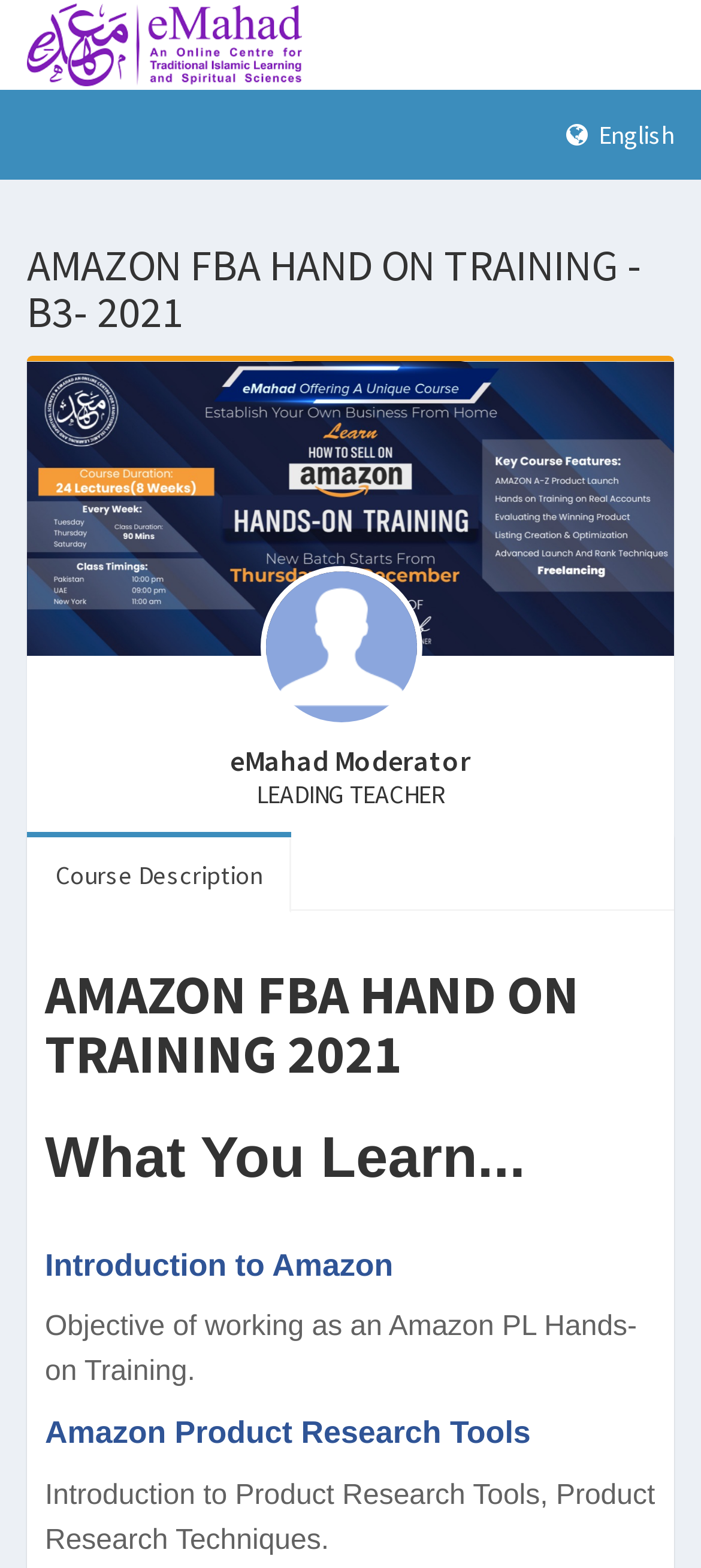Respond with a single word or phrase:
How many images are on the page?

3